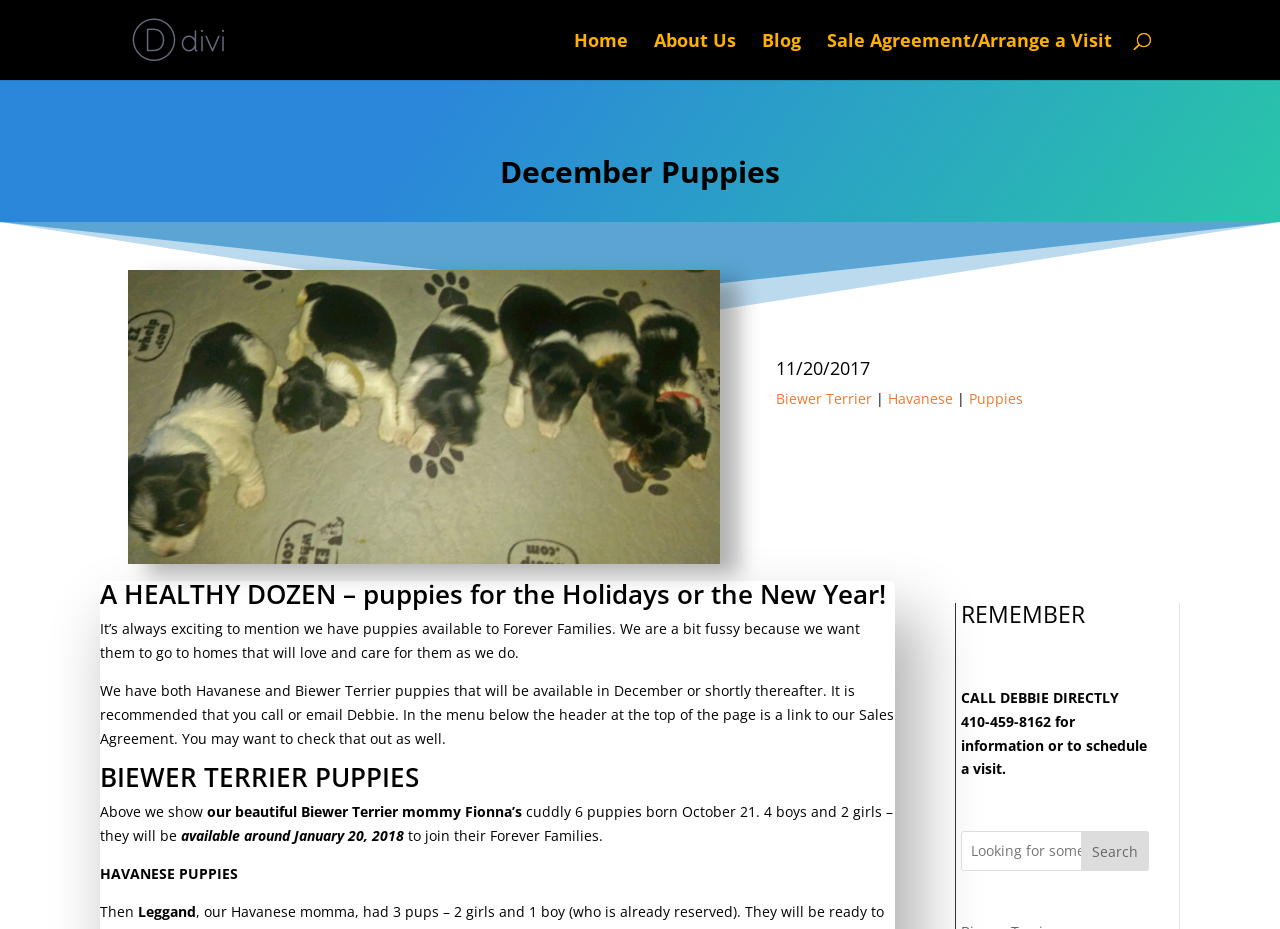Using the image as a reference, answer the following question in as much detail as possible:
How many puppies are available in total?

The webpage has a heading 'A HEALTHY DOZEN – puppies for the Holidays or the New Year!' which suggests that there are a total of 12 puppies available.